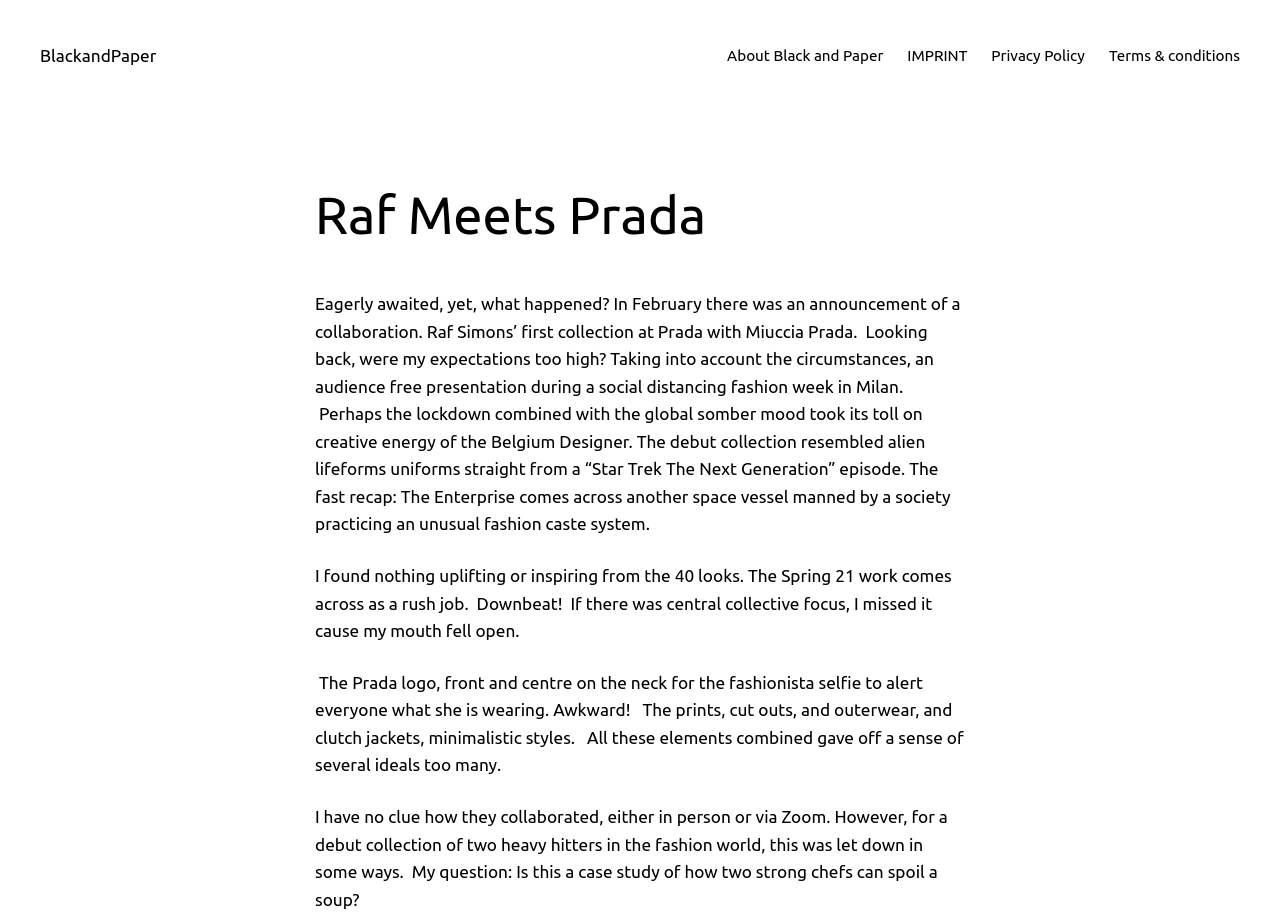Bounding box coordinates are to be given in the format (top-left x, top-left y, bottom-right x, bottom-right y). All values must be floating point numbers between 0 and 1. Provide the bounding box coordinate for the UI element described as: Privacy Policy

[0.774, 0.048, 0.848, 0.074]